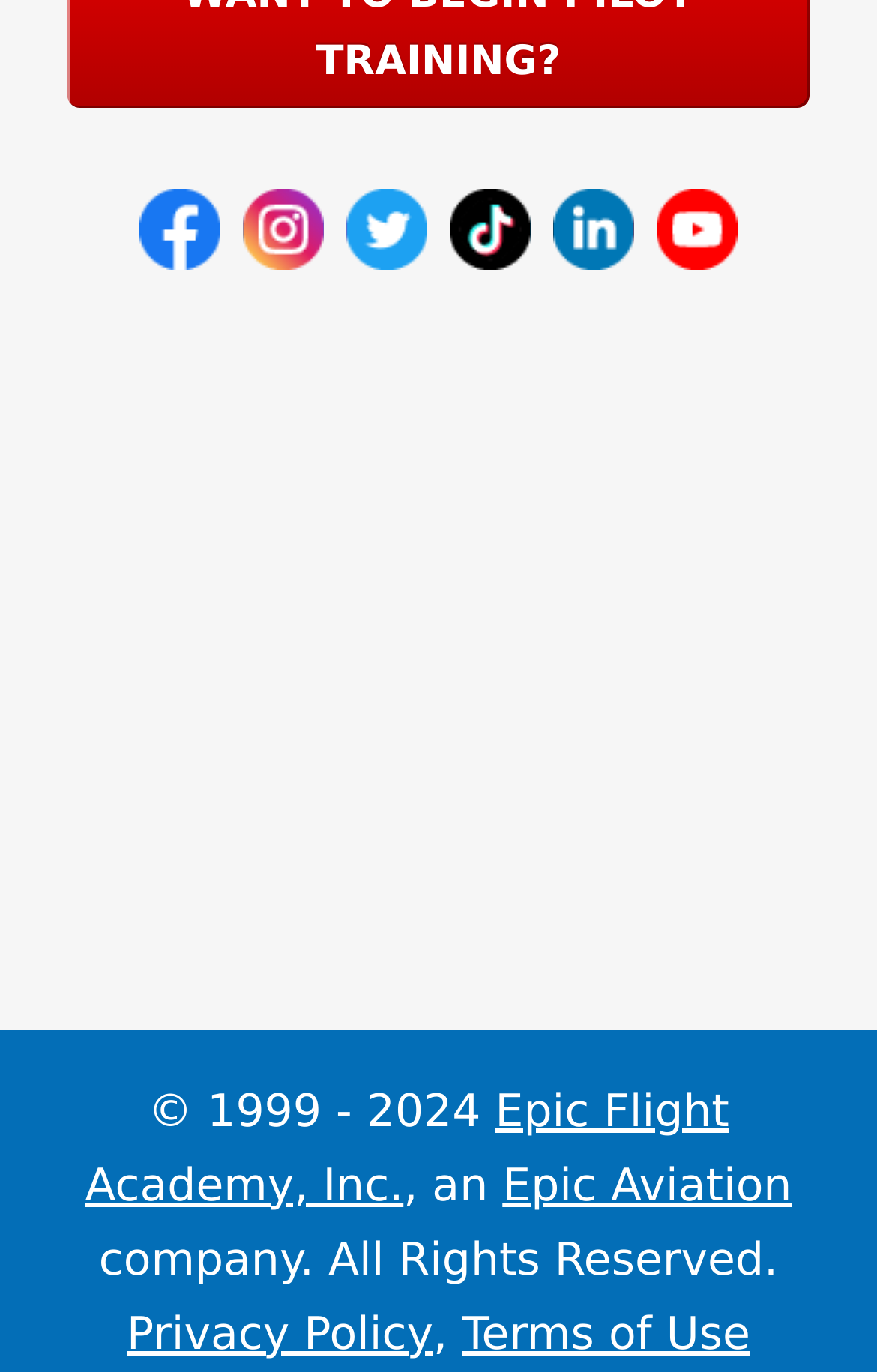Please identify the bounding box coordinates of the clickable area that will fulfill the following instruction: "visit WILDPEAK A/T 3W". The coordinates should be in the format of four float numbers between 0 and 1, i.e., [left, top, right, bottom].

None